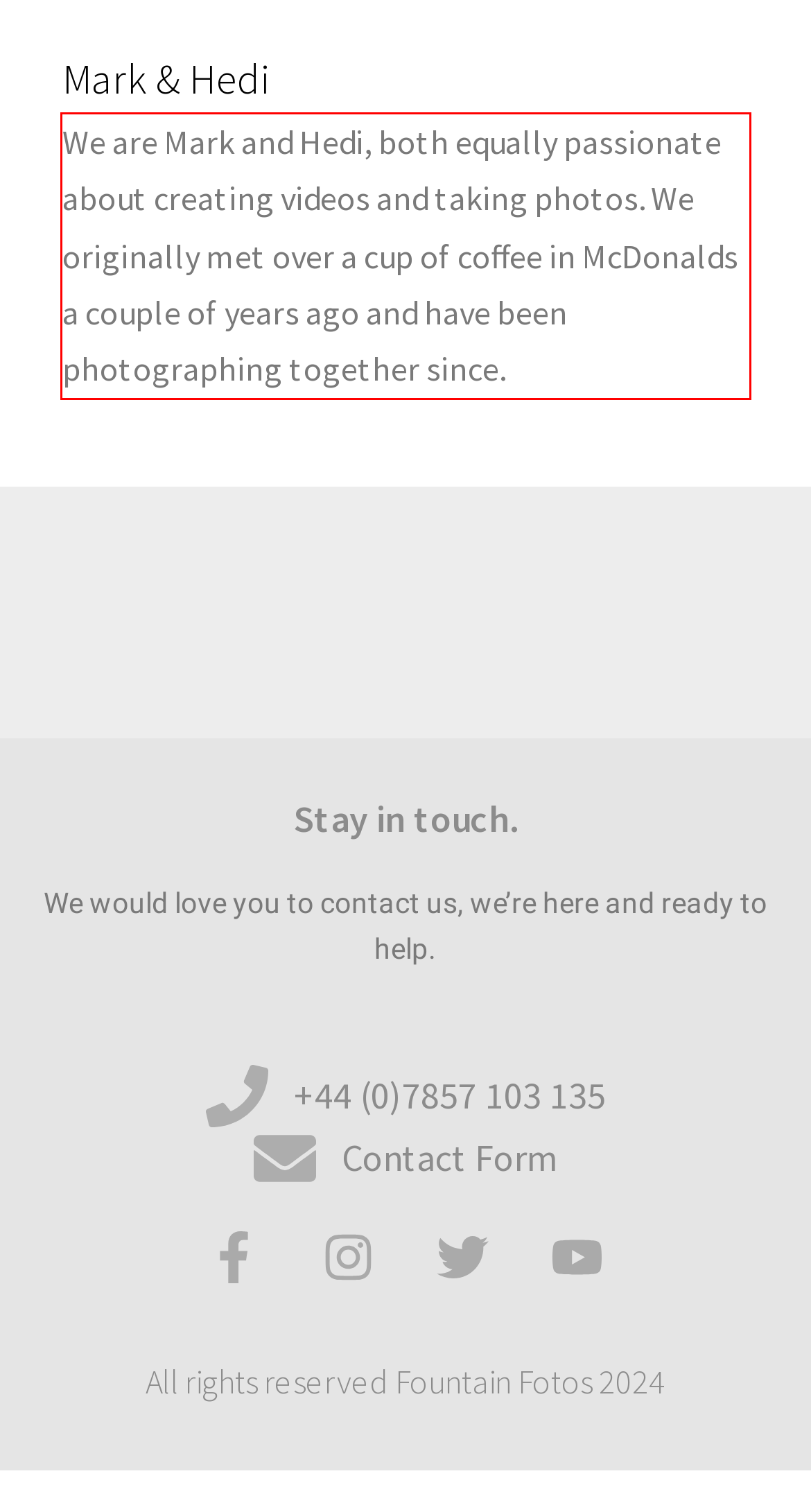From the screenshot of the webpage, locate the red bounding box and extract the text contained within that area.

We are Mark and Hedi, both equally passionate about creating videos and taking photos. We originally met over a cup of coffee in McDonalds a couple of years ago and have been photographing together since.